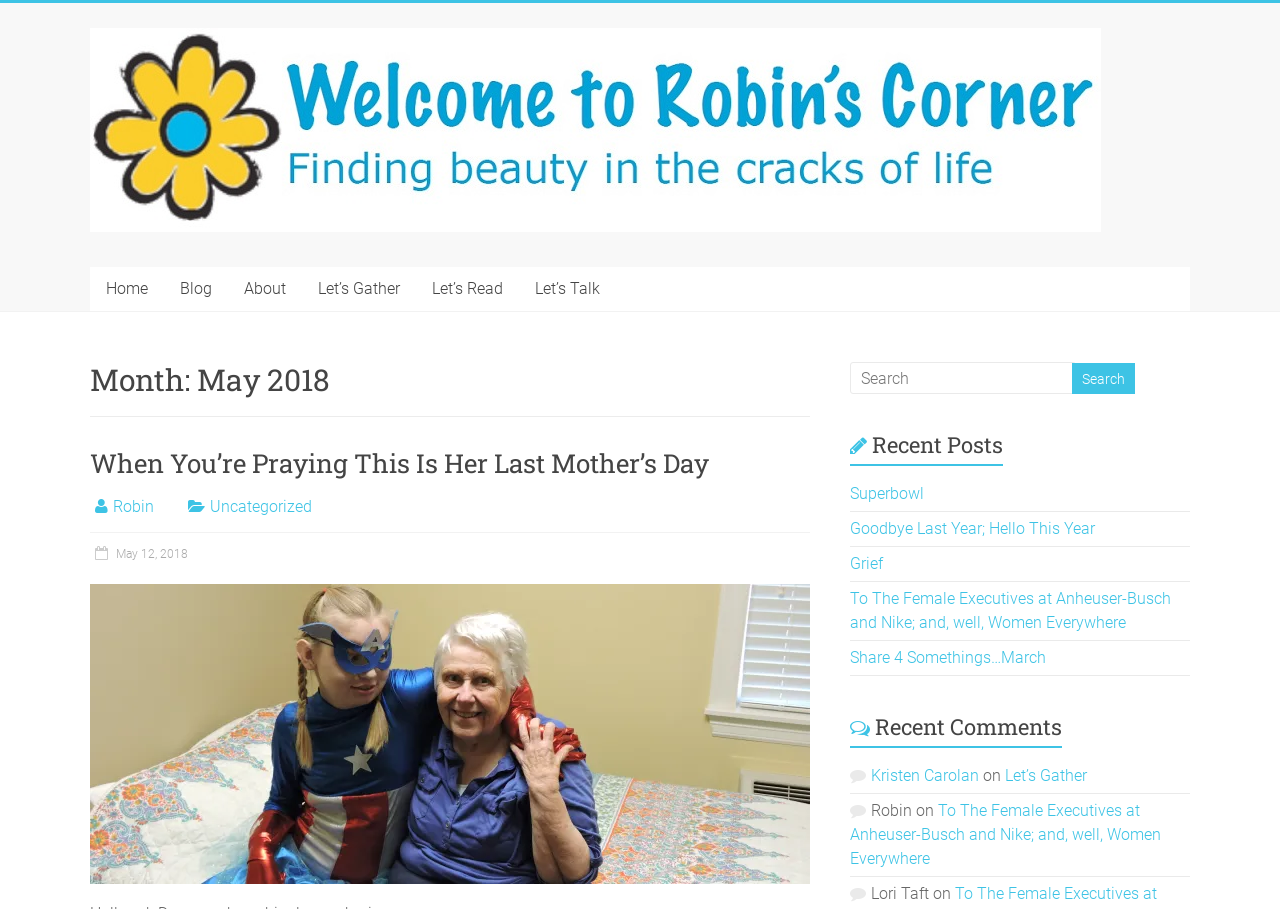Please determine the bounding box coordinates for the UI element described here. Use the format (top-left x, top-left y, bottom-right x, bottom-right y) with values bounded between 0 and 1: title="Welcome to Robin's Corner…"

[0.07, 0.031, 0.86, 0.052]